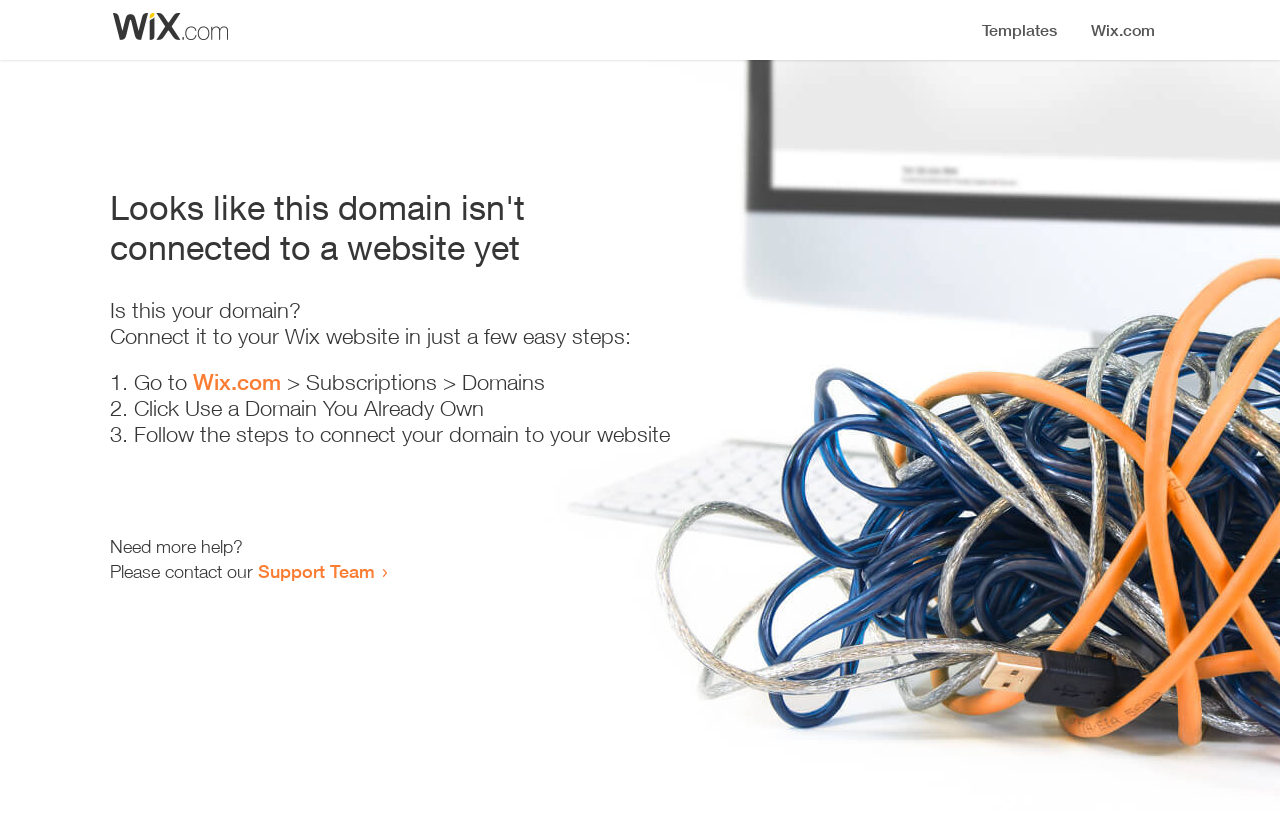Please specify the bounding box coordinates in the format (top-left x, top-left y, bottom-right x, bottom-right y), with values ranging from 0 to 1. Identify the bounding box for the UI component described as follows: Support Team

[0.202, 0.689, 0.293, 0.716]